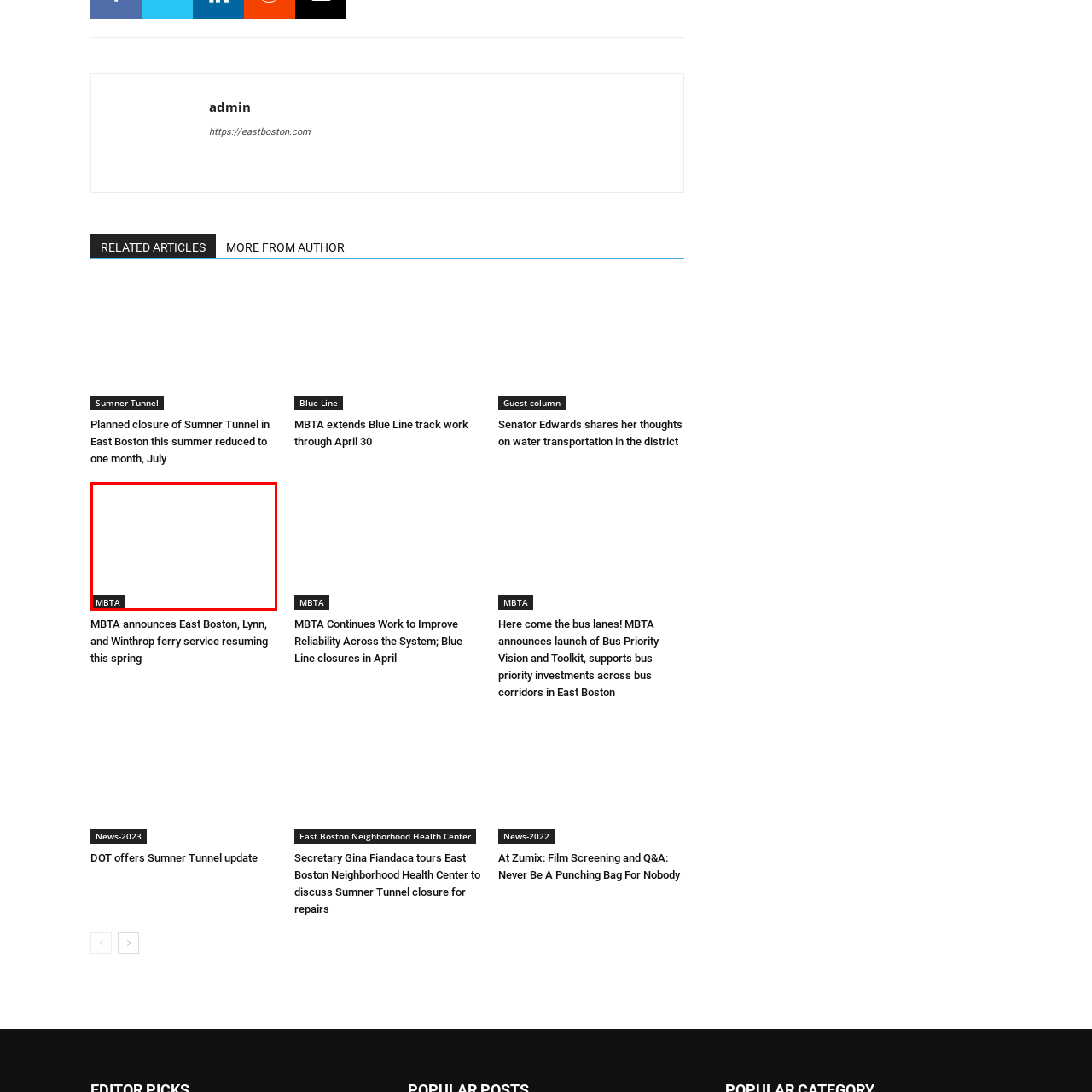What region is the public transit service focused on?
Please examine the image within the red bounding box and provide a comprehensive answer based on the visual details you observe.

The image suggests an emphasis on upcoming developments and services related to public transit in the Boston area, including ferry services in East Boston, indicating that the public transit service is focused on the Boston area.